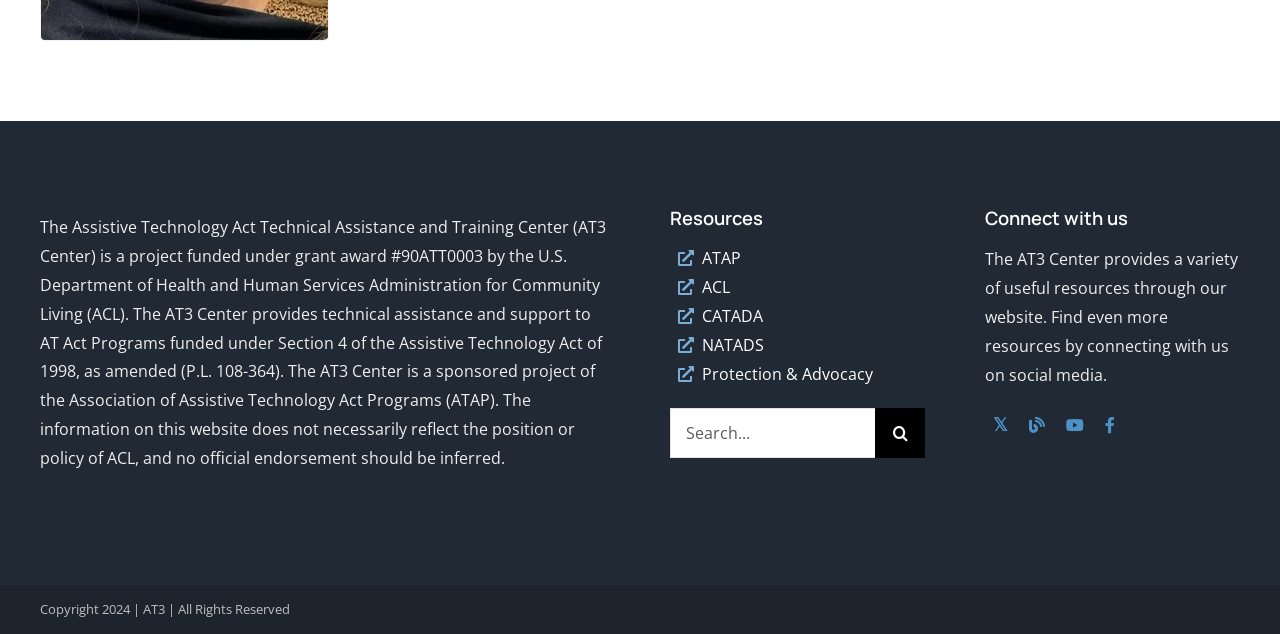Give a one-word or one-phrase response to the question:
What social media platforms can users connect with the AT3 Center on?

Twitter, Blog, YouTube, Facebook